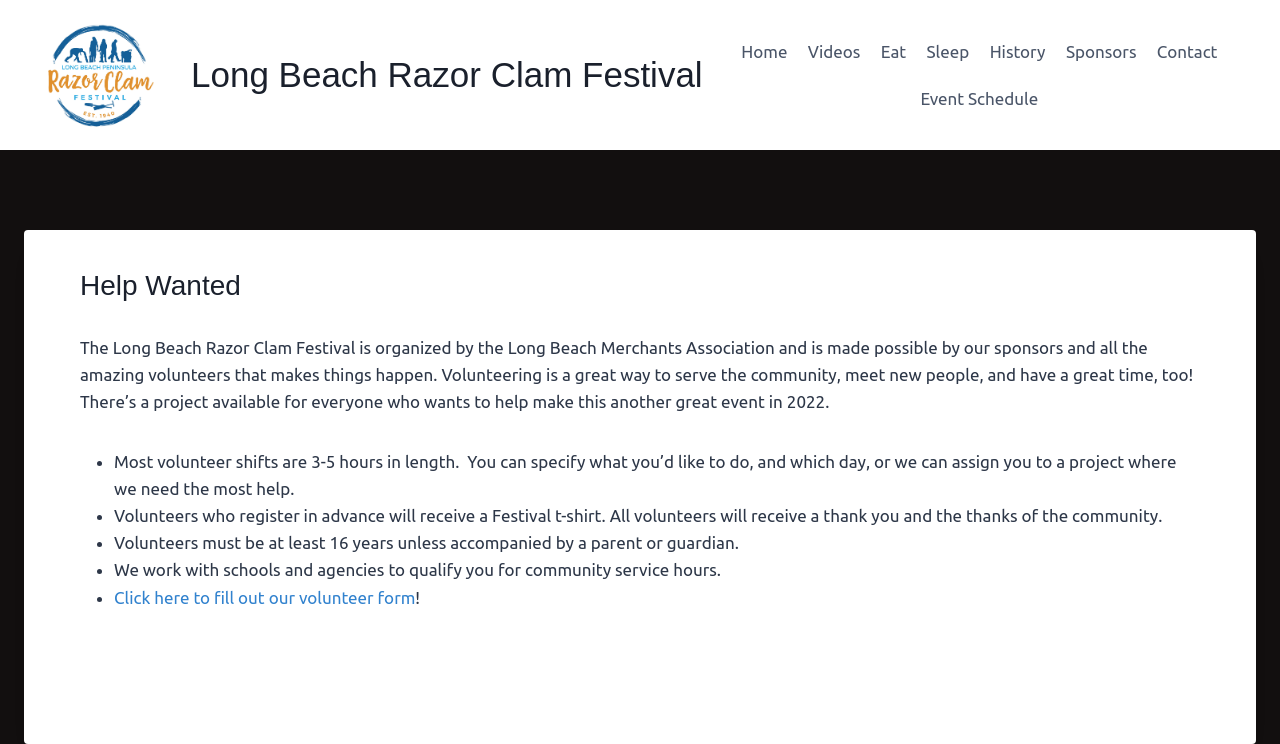Determine the bounding box coordinates for the HTML element mentioned in the following description: "Event Schedule". The coordinates should be a list of four floats ranging from 0 to 1, represented as [left, top, right, bottom].

[0.711, 0.101, 0.819, 0.165]